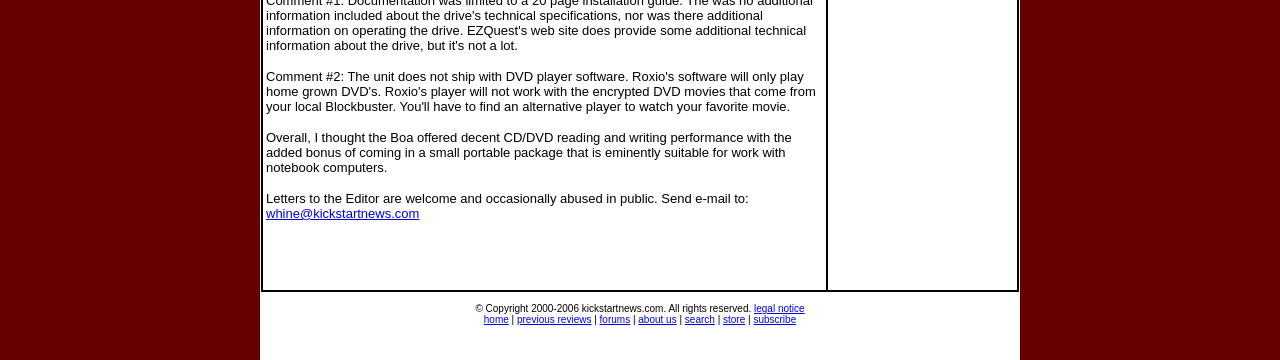Indicate the bounding box coordinates of the clickable region to achieve the following instruction: "read previous reviews."

[0.404, 0.872, 0.462, 0.903]